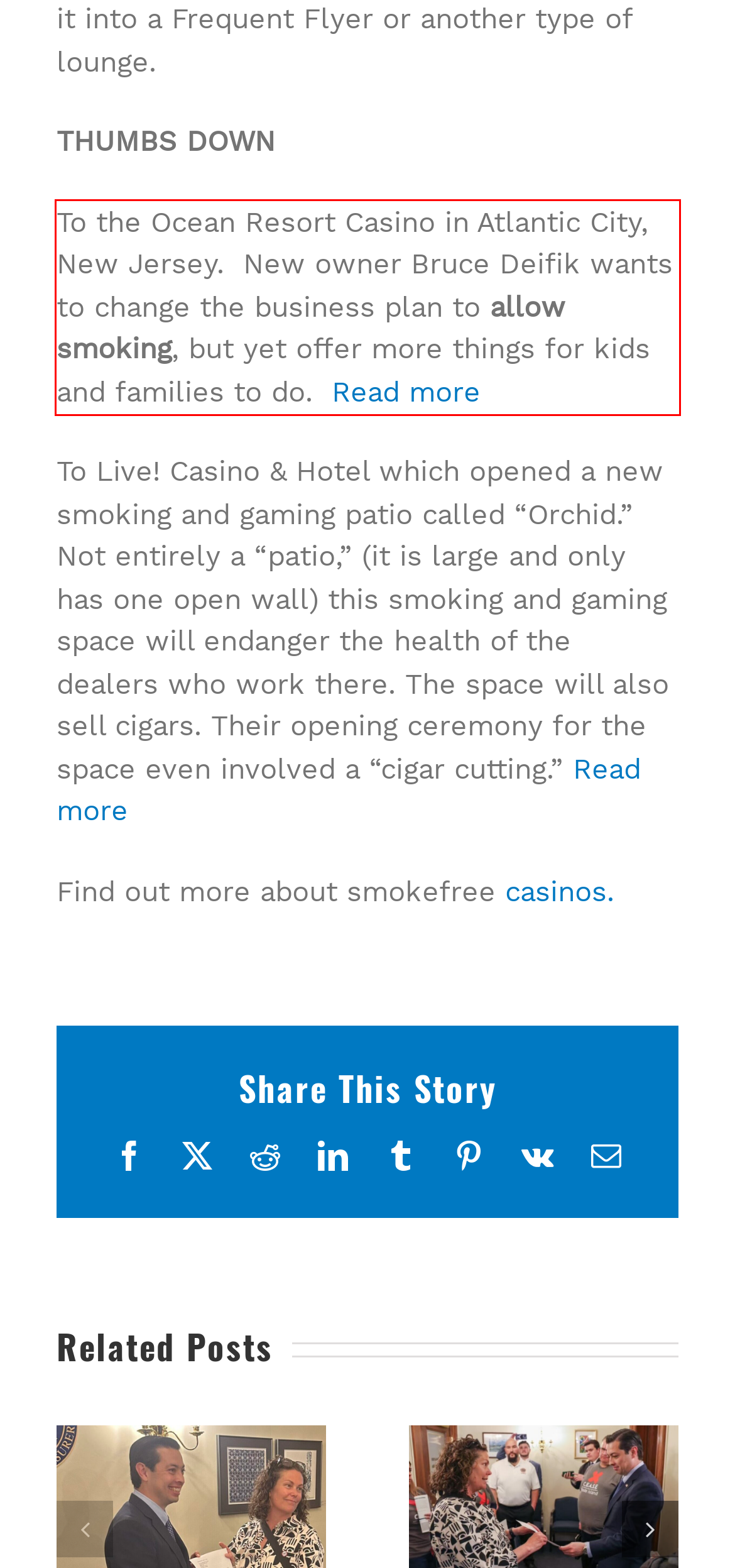Please extract the text content from the UI element enclosed by the red rectangle in the screenshot.

To the Ocean Resort Casino in Atlantic City, New Jersey. New owner Bruce Deifik wants to change the business plan to allow smoking, but yet offer more things for kids and families to do. Read more